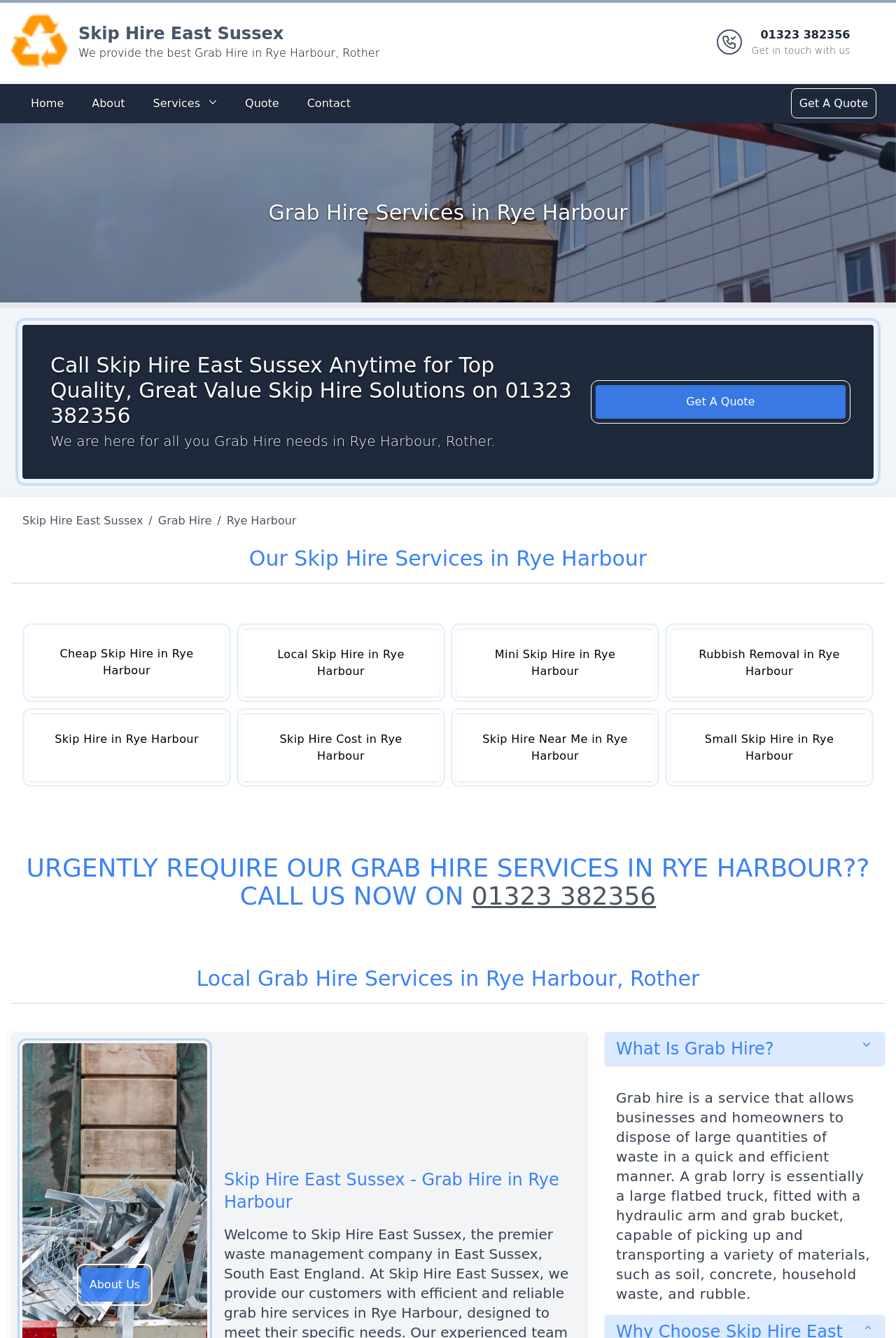Identify the bounding box coordinates for the UI element described as follows: About Us. Use the format (top-left x, top-left y, bottom-right x, bottom-right y) and ensure all values are floating point numbers between 0 and 1.

[0.09, 0.948, 0.166, 0.973]